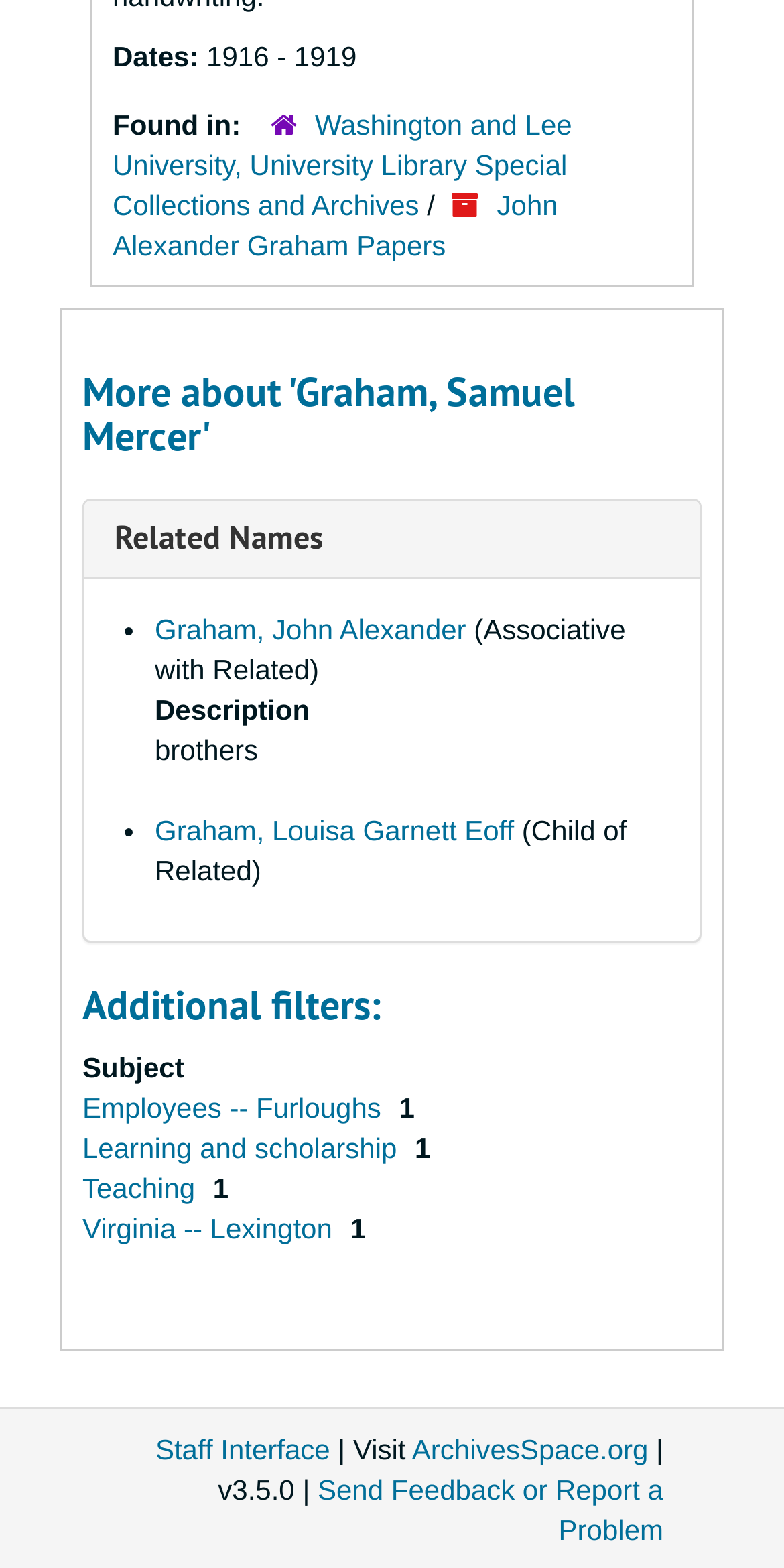Could you highlight the region that needs to be clicked to execute the instruction: "Send feedback or report a problem"?

[0.405, 0.939, 0.846, 0.985]